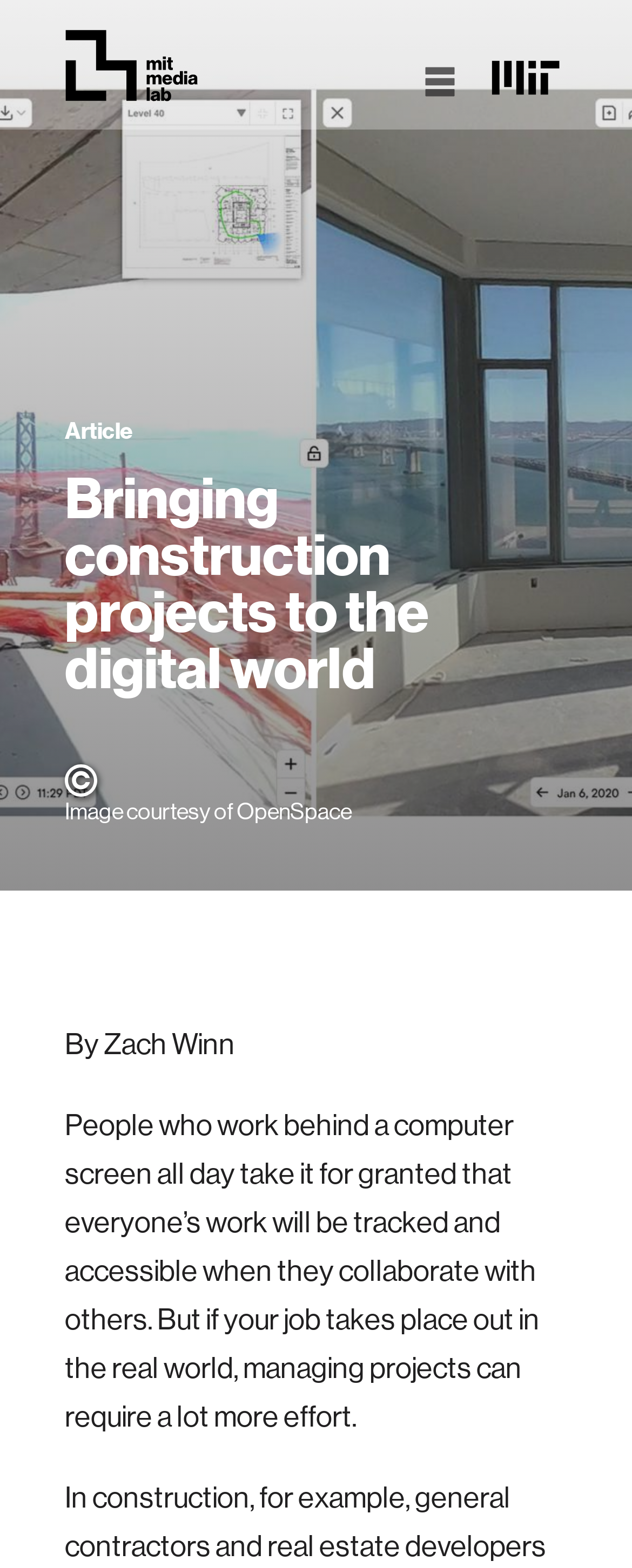What is the format of the image?
Answer with a single word or phrase, using the screenshot for reference.

360-degree